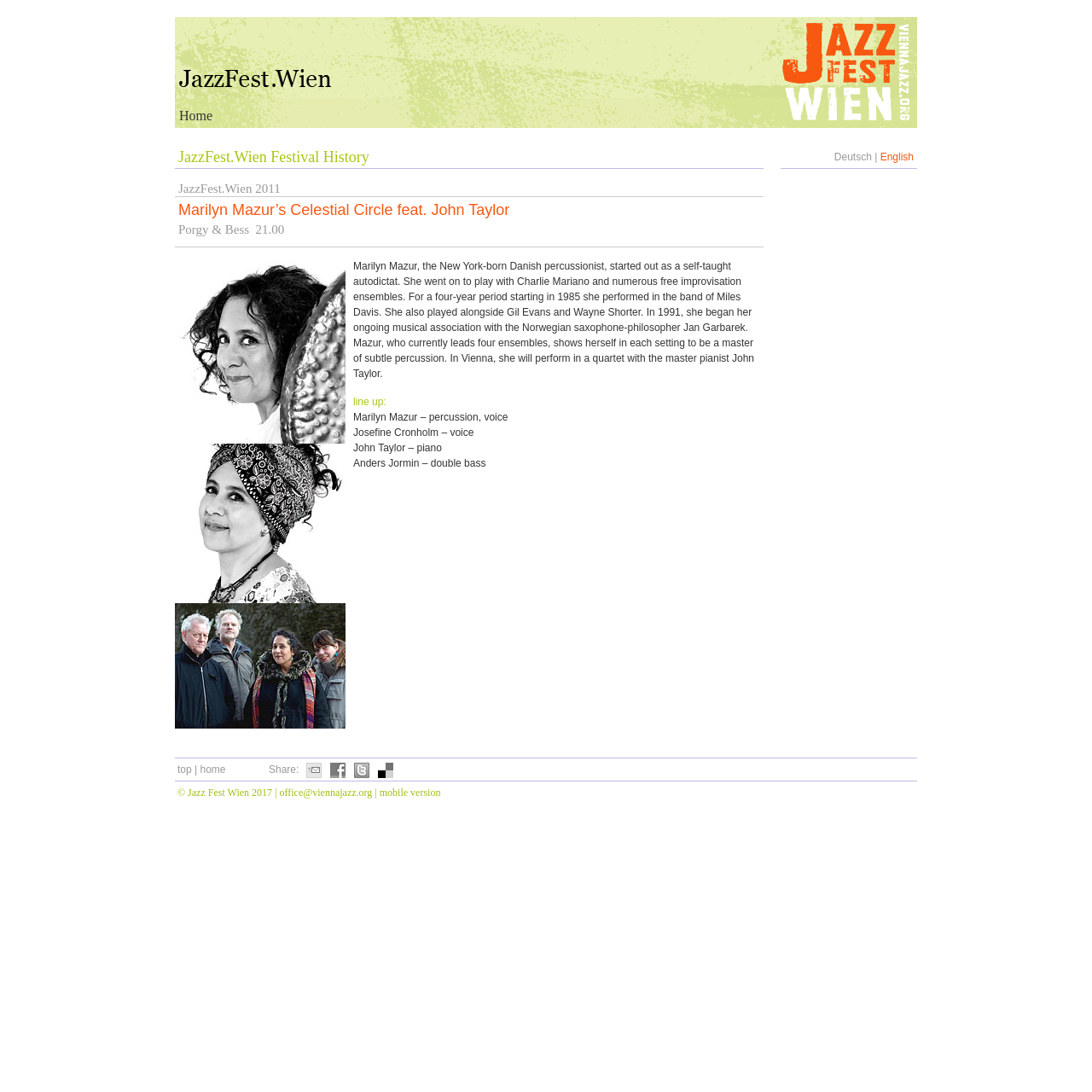Examine the image carefully and respond to the question with a detailed answer: 
What is the name of the pianist performing with Marilyn Mazur?

I found the answer by reading the text on the webpage, which mentions 'Marilyn Mazur’s Celestial Circle feat. John Taylor' and lists John Taylor as the pianist in the lineup.